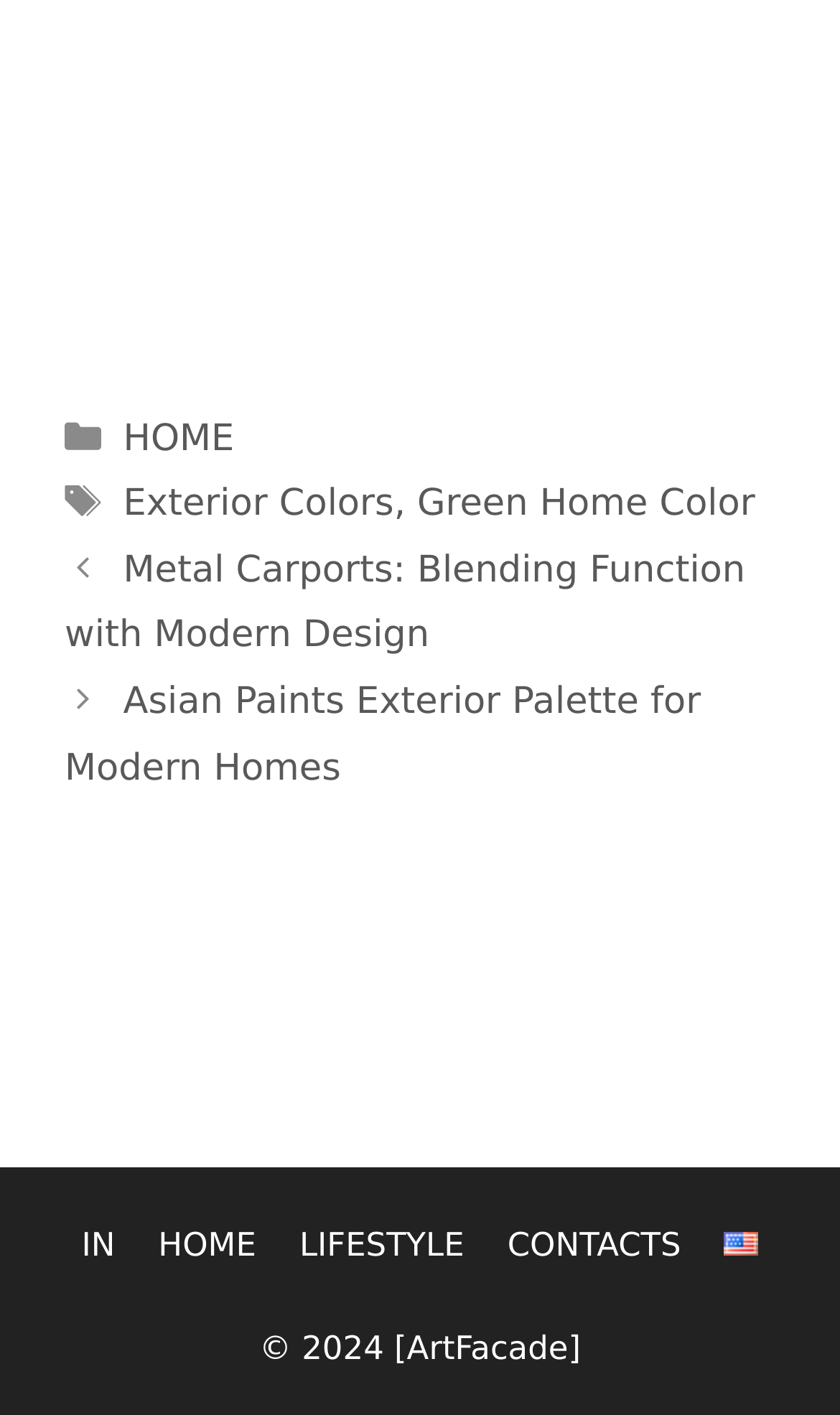What is the copyright year of the webpage?
Please answer the question with a single word or phrase, referencing the image.

2024